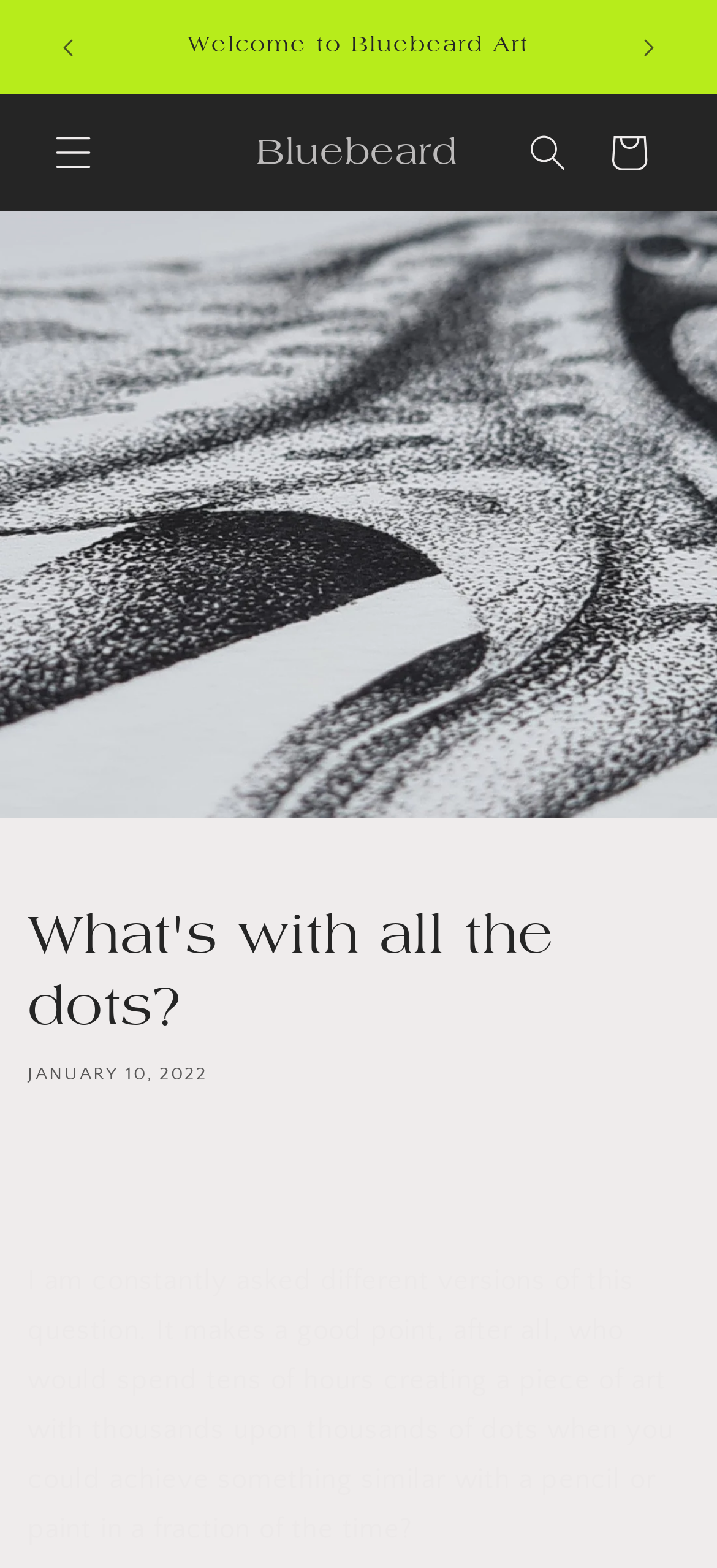How many announcement sections are there?
Please give a detailed and elaborate answer to the question.

I determined the number of announcement sections by examining the group element with the role description 'Announcement' and the text '1 of 2', which implies that there are two announcement sections in total.